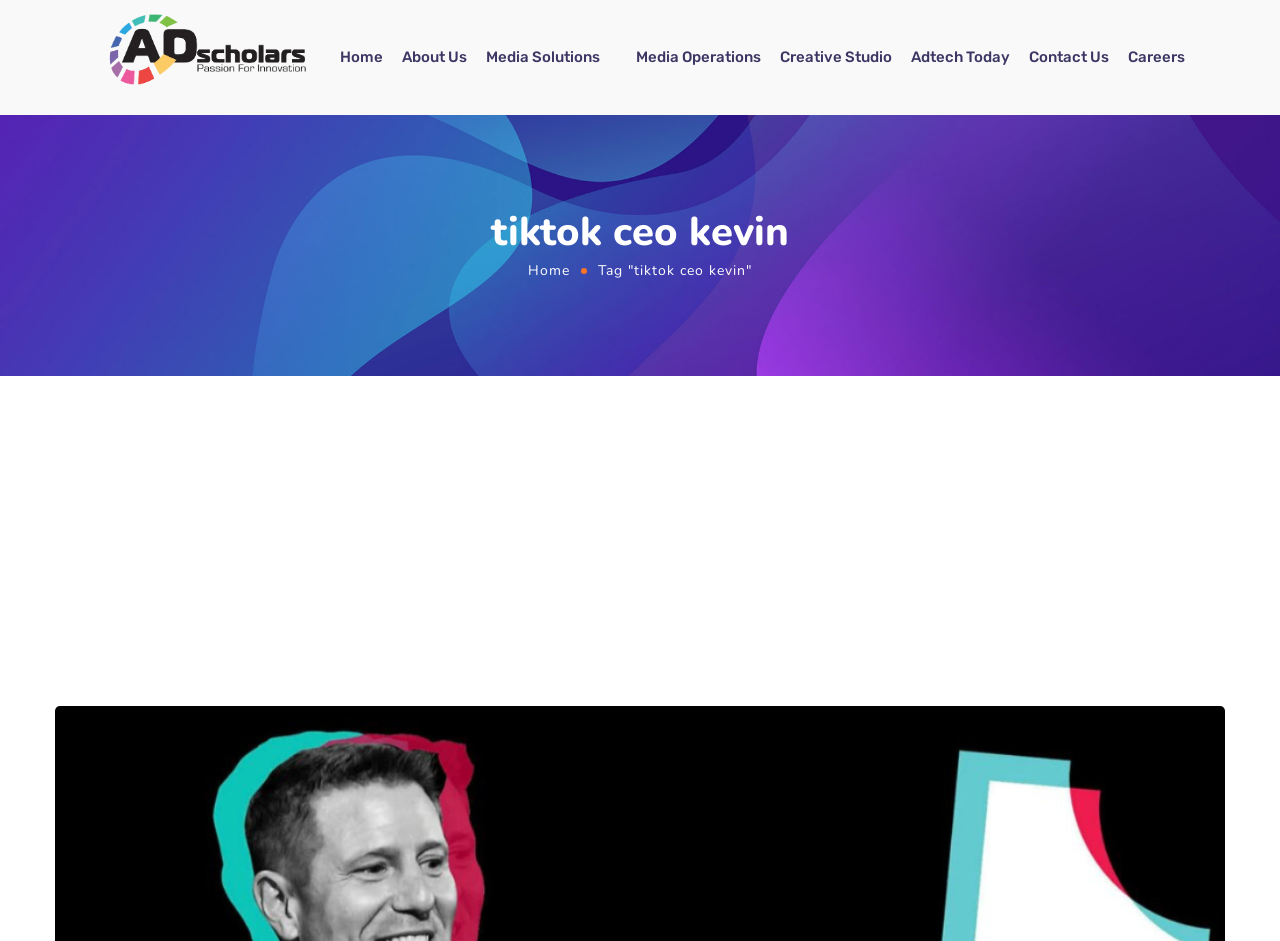Write an exhaustive caption that covers the webpage's main aspects.

The webpage is about news articles related to TikTok CEO Kevin. At the top, there is a navigation menu with 8 links: Home, About Us, Media Solutions, Media Operations, Creative Studio, Adtech Today, Contact Us, and Careers. These links are positioned horizontally, with Home on the left and Careers on the right.

Below the navigation menu, there is a table with a single row and cell. The cell contains a heading "tiktok ceo kevin" and a link "Home" on the right side of the heading. Below the heading, there is a static text "Tag 'tiktok ceo kevin'".

The main content of the webpage is a news article titled "TikTok Trump Row: CEO Kevin Mayer Calls Quit", which takes up most of the page. There is an image at the top left corner of the page, and a link with the same title as the webpage at the top left corner, above the navigation menu.